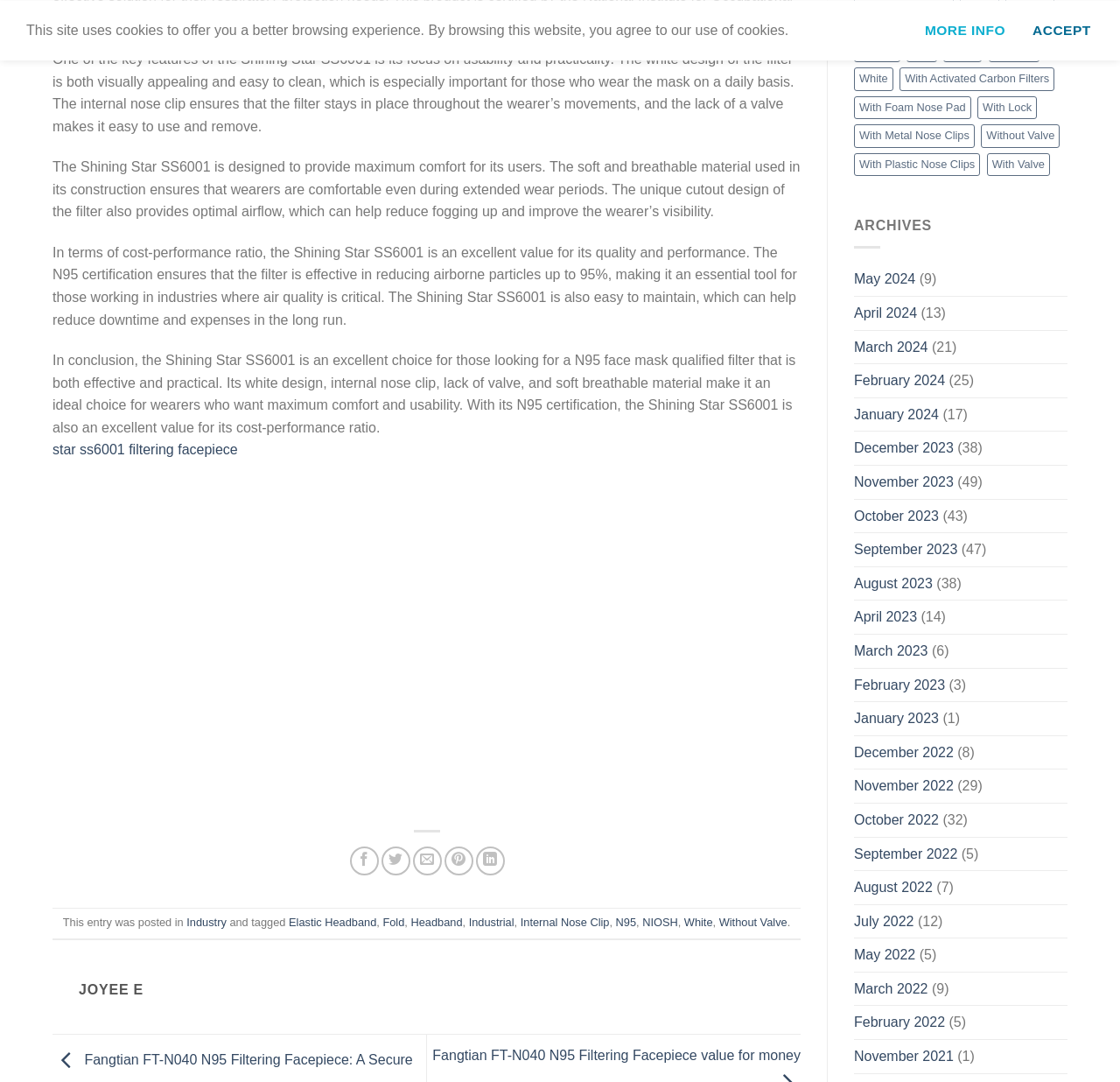Determine the bounding box coordinates for the region that must be clicked to execute the following instruction: "Click on the 'May 2024' link".

[0.762, 0.243, 0.817, 0.273]